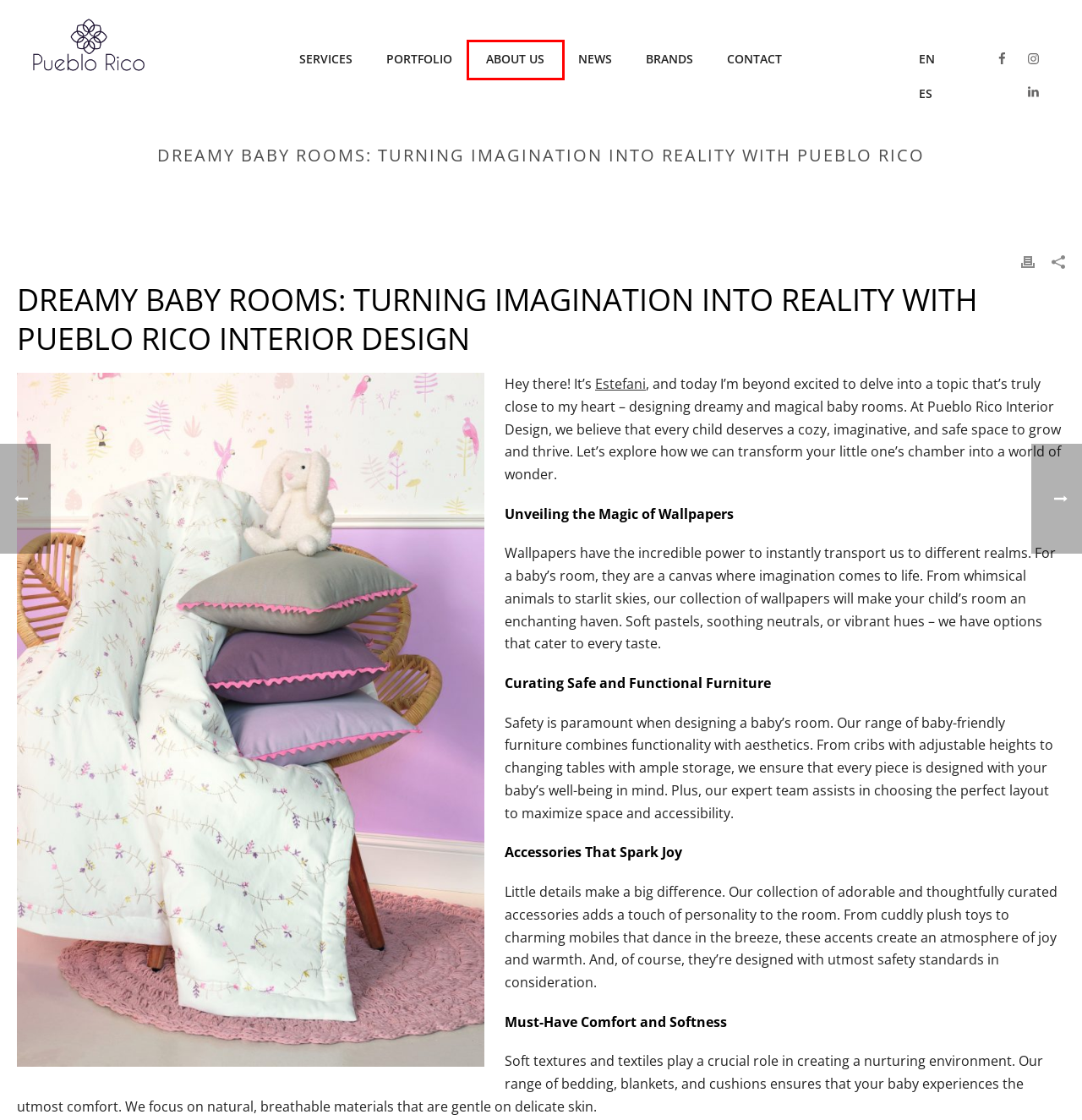Given a webpage screenshot with a red bounding box around a particular element, identify the best description of the new webpage that will appear after clicking on the element inside the red bounding box. Here are the candidates:
A. CONTACT - Pueblo Rico
B. HOME - Pueblo Rico
C. ABOUT US - Pueblo Rico
D. SERVICES - Pueblo Rico
E. PORTFOLIO - Pueblo Rico
F. Habitaciones de bebé de ensueño: convirtiendo la imaginación en realidad - Pueblo Rico
G. NEWS - Pueblo Rico
H. Brands - Pueblo Rico

C